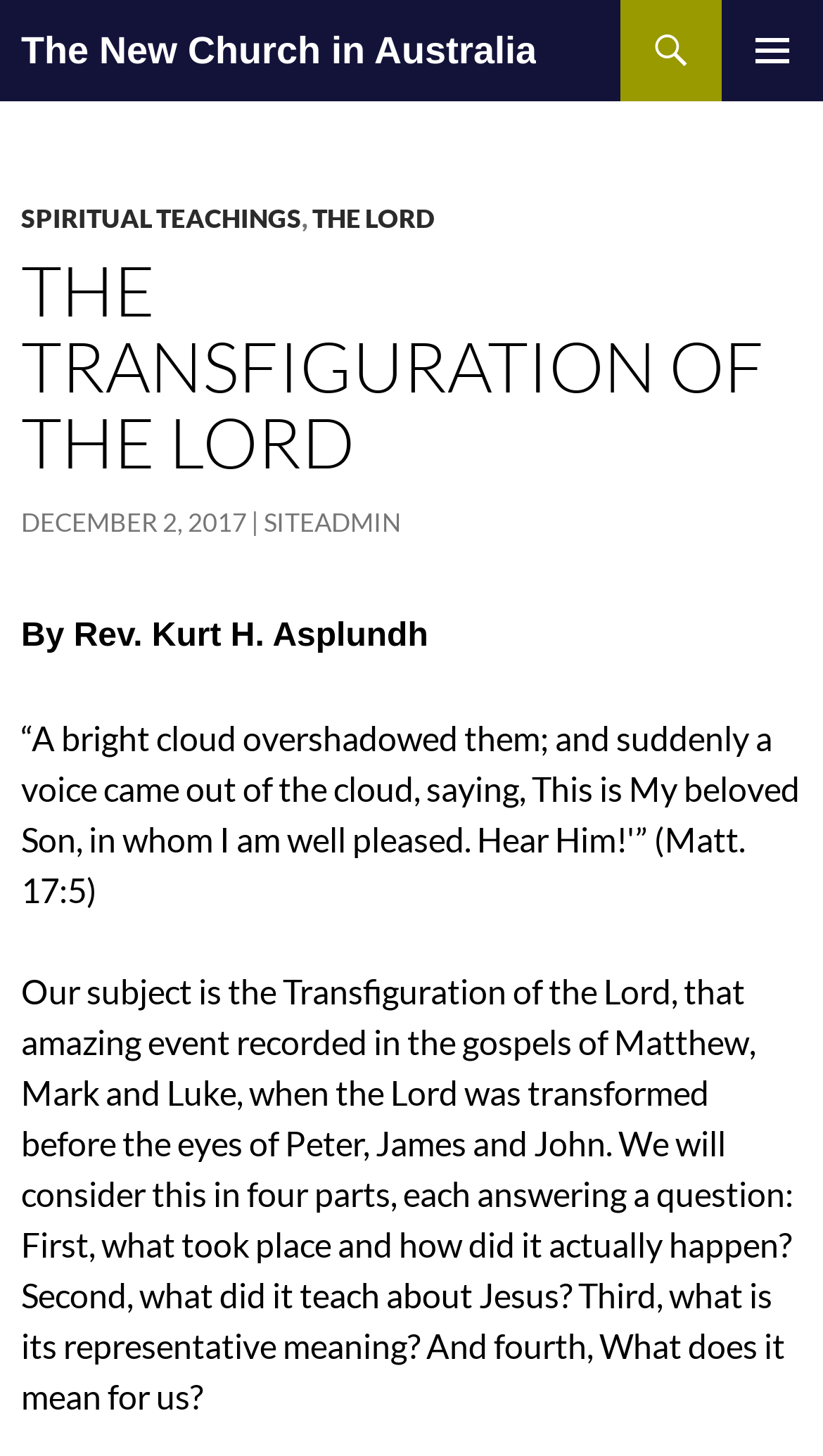Please provide a comprehensive answer to the question based on the screenshot: How many parts does the article consider the Transfiguration of the Lord?

I found the number of parts by reading the static text element that says 'We will consider this in four parts...' which is located in the introduction of the article.